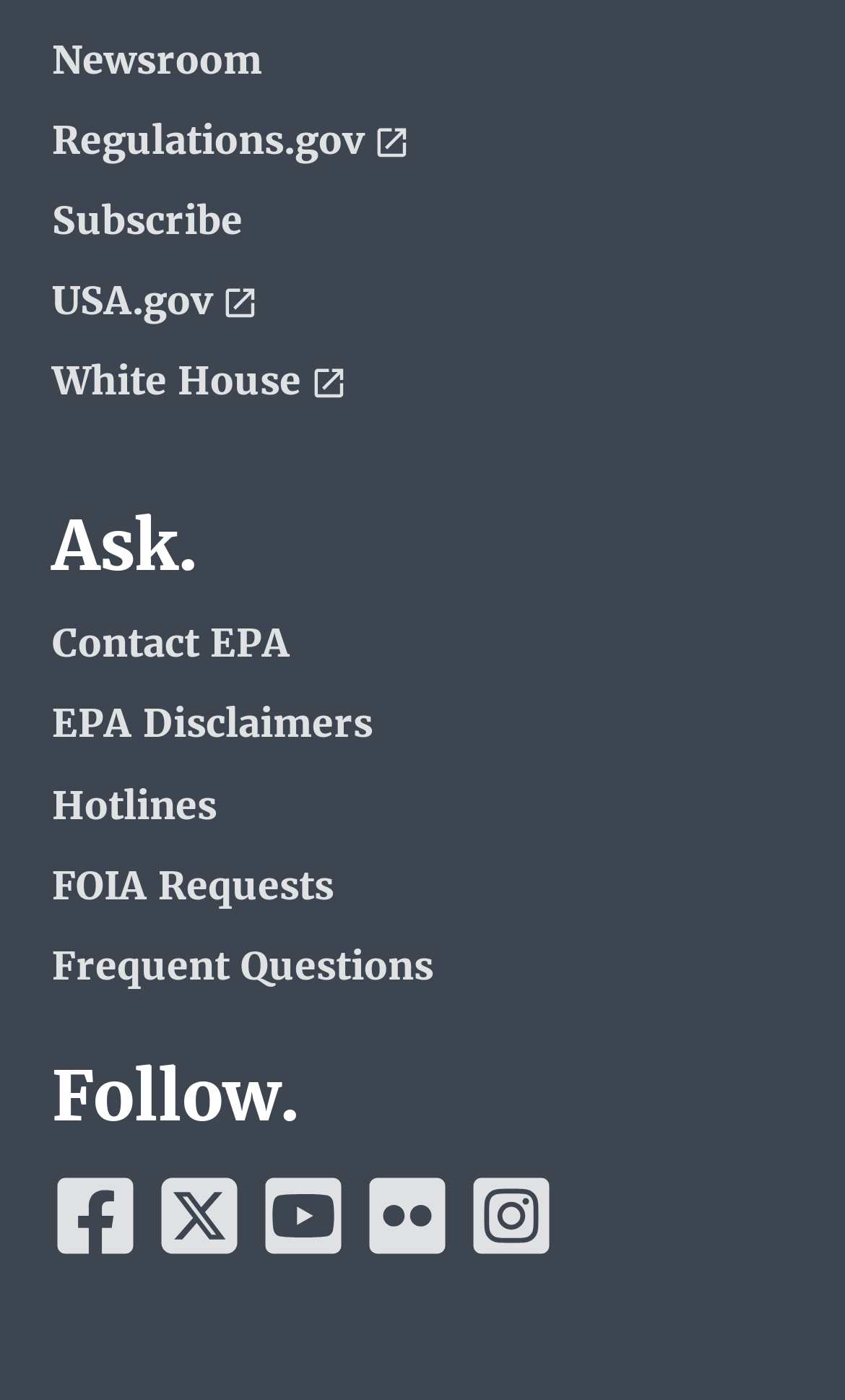Answer the question in a single word or phrase:
What is the first link on the webpage?

Newsroom